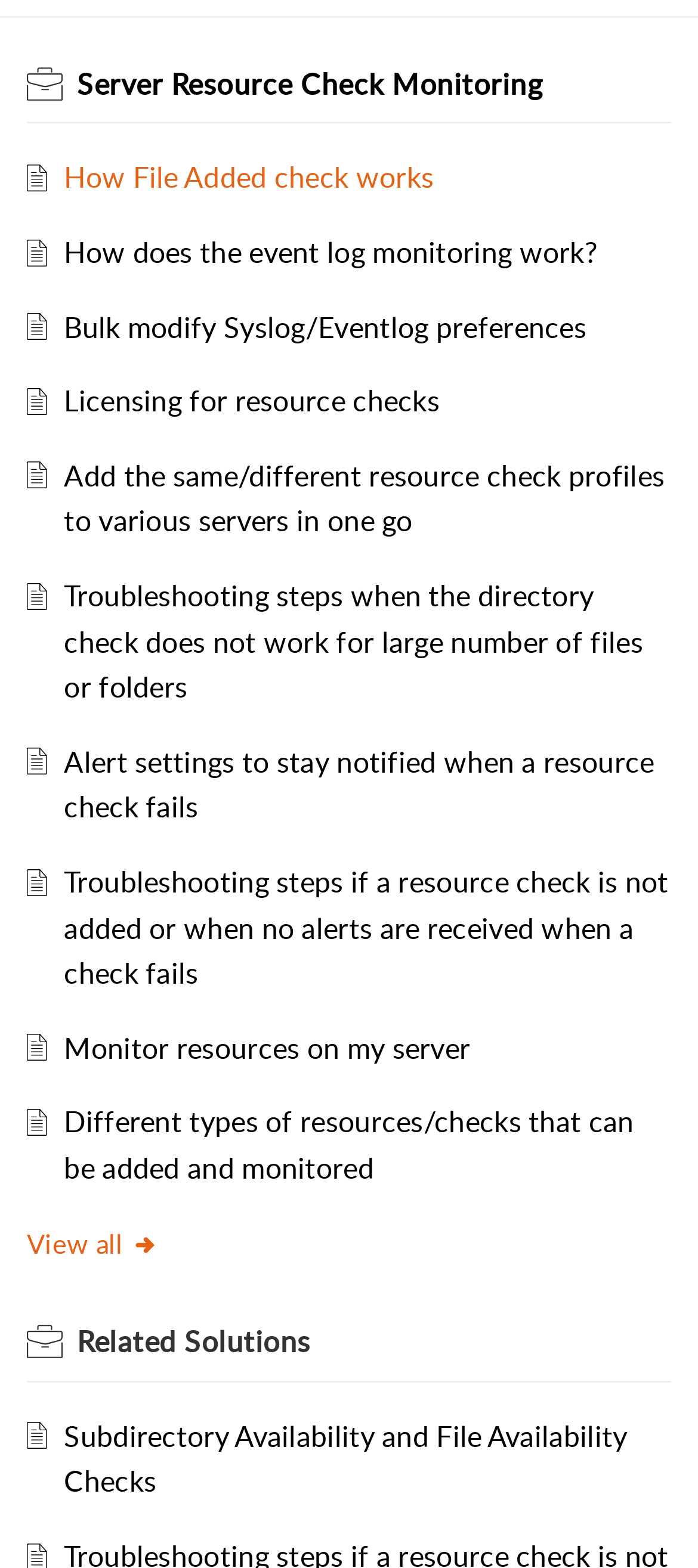What is the purpose of the images on this webpage?
Using the visual information from the image, give a one-word or short-phrase answer.

Decoration